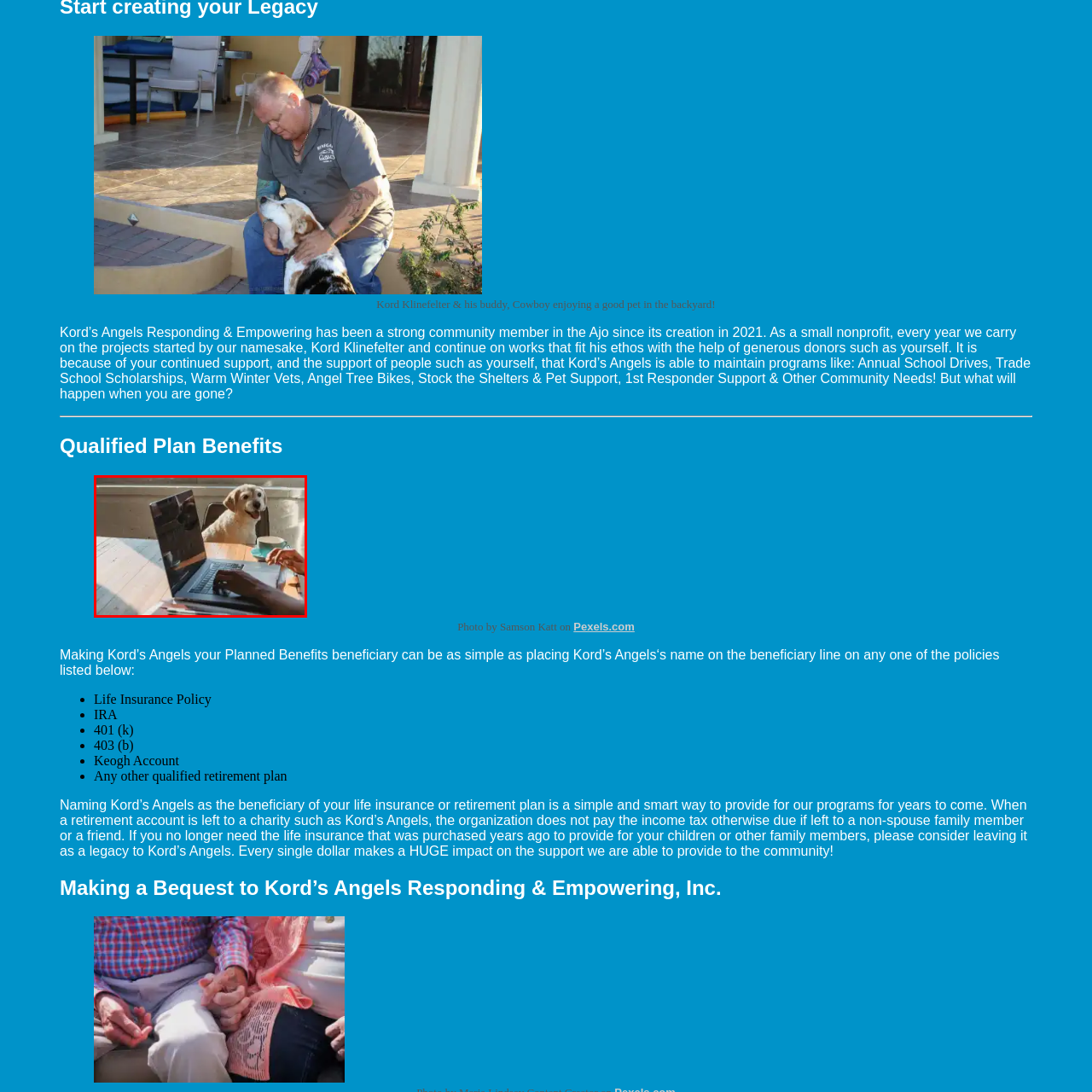Concentrate on the part of the image bordered in red, What is sitting on the chair? Answer concisely with a word or phrase.

A dog